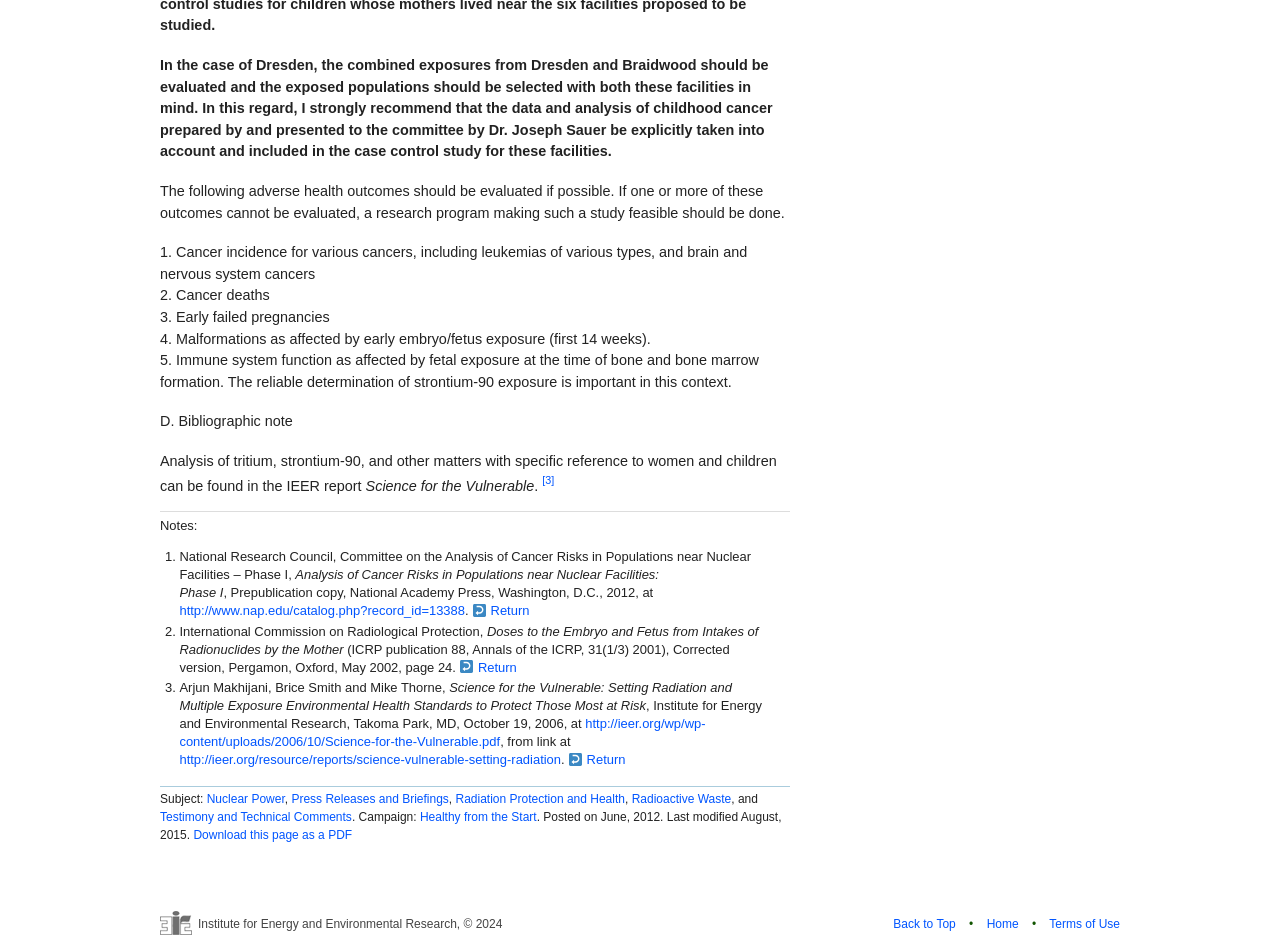What is the copyright year of the webpage? Refer to the image and provide a one-word or short phrase answer.

2024